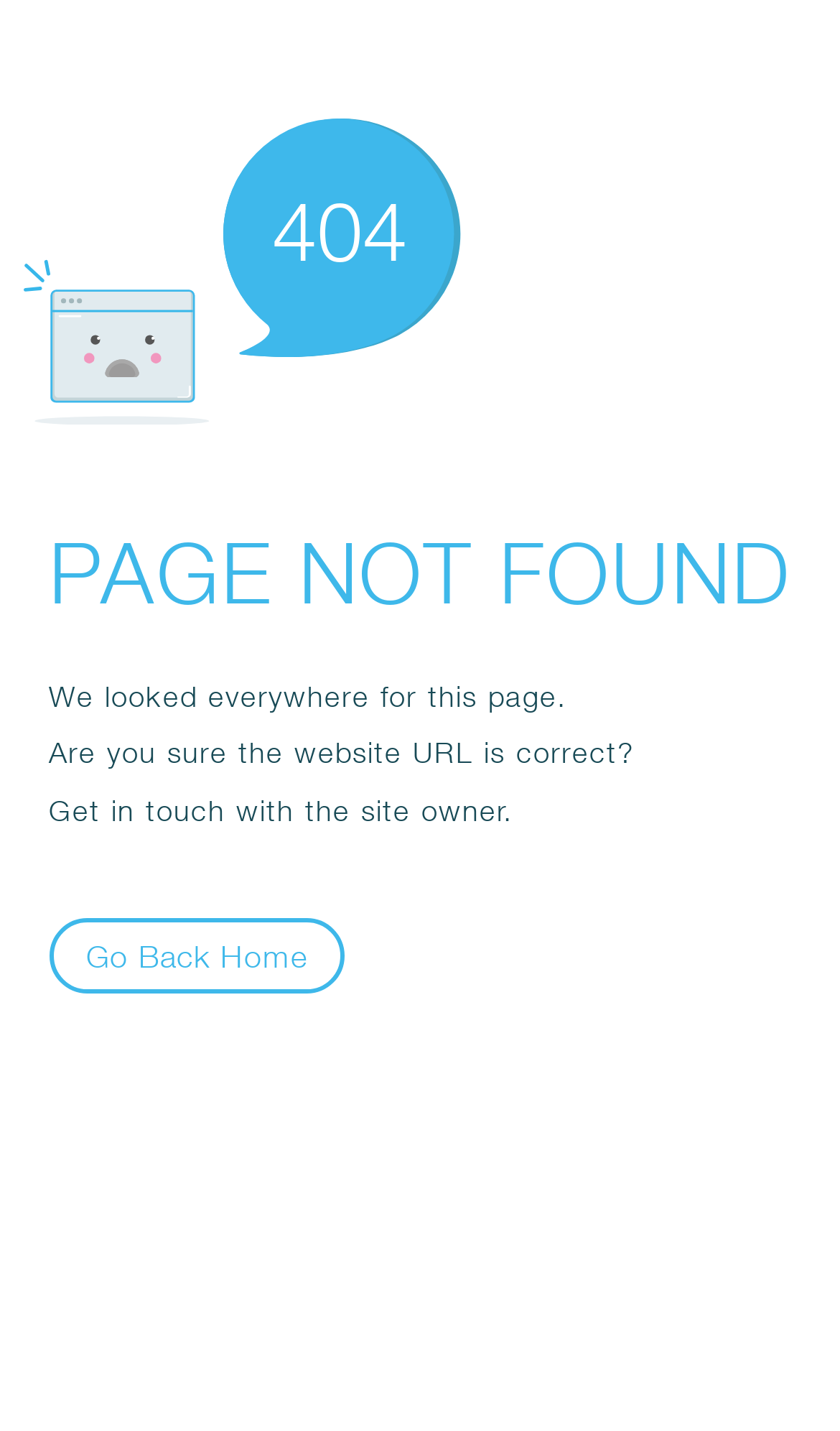Give a detailed explanation of the elements present on the webpage.

The webpage displays an error message, indicating that the page was not found. At the top left of the page, there is a small icon represented by an SVG element. Below the icon, a large "404" text is prominently displayed. 

The main error message "PAGE NOT FOUND" is centered on the page, in a relatively large font size. 

Below the main error message, there are three paragraphs of text. The first paragraph reads "We looked everywhere for this page." The second paragraph asks "Are you sure the website URL is correct?" The third paragraph suggests "Get in touch with the site owner." 

At the bottom of the page, there is a "Go Back Home" button, positioned slightly above the bottom left corner of the page.